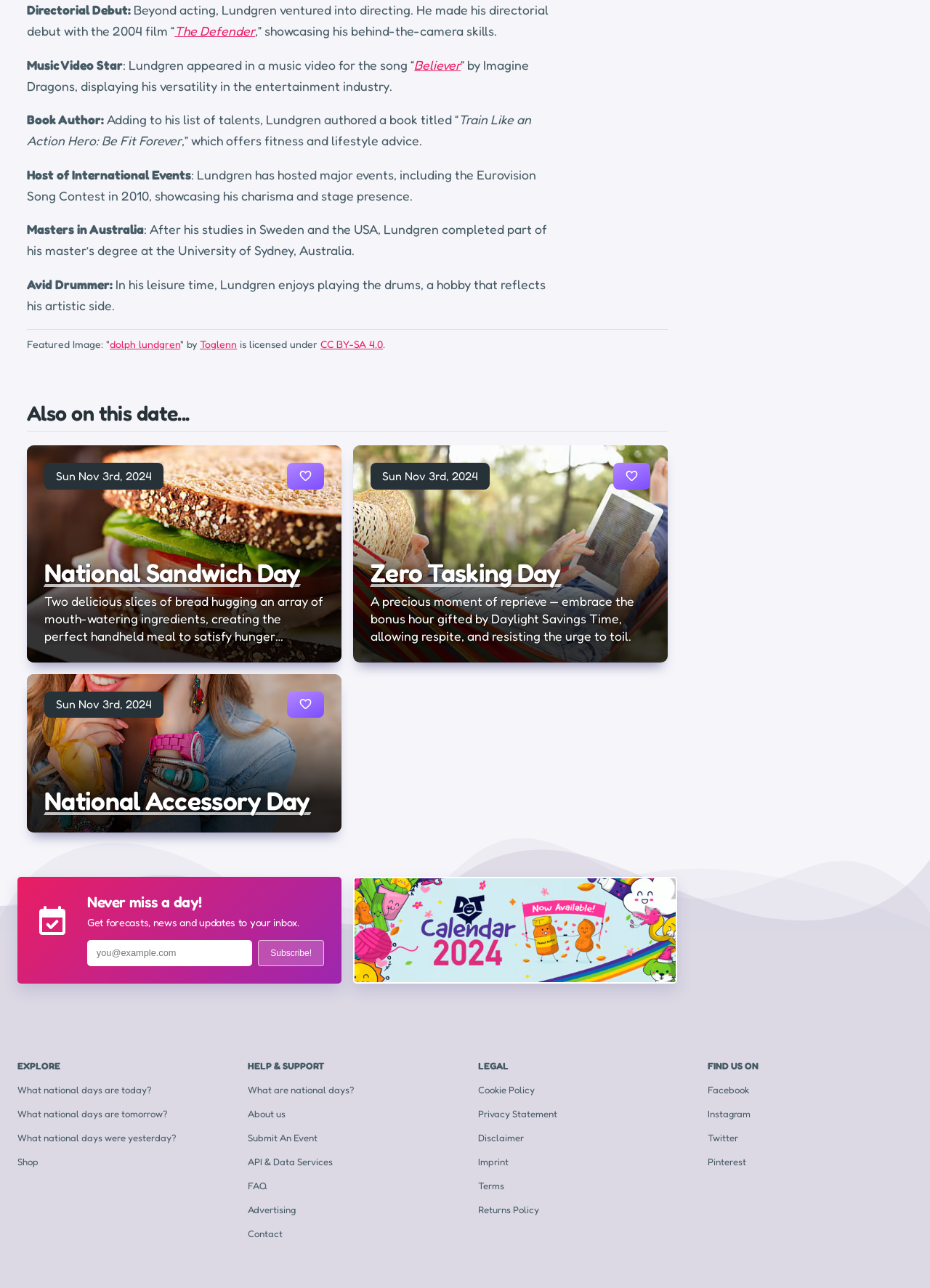Find the coordinates for the bounding box of the element with this description: "What are national days?".

[0.266, 0.759, 0.38, 0.768]